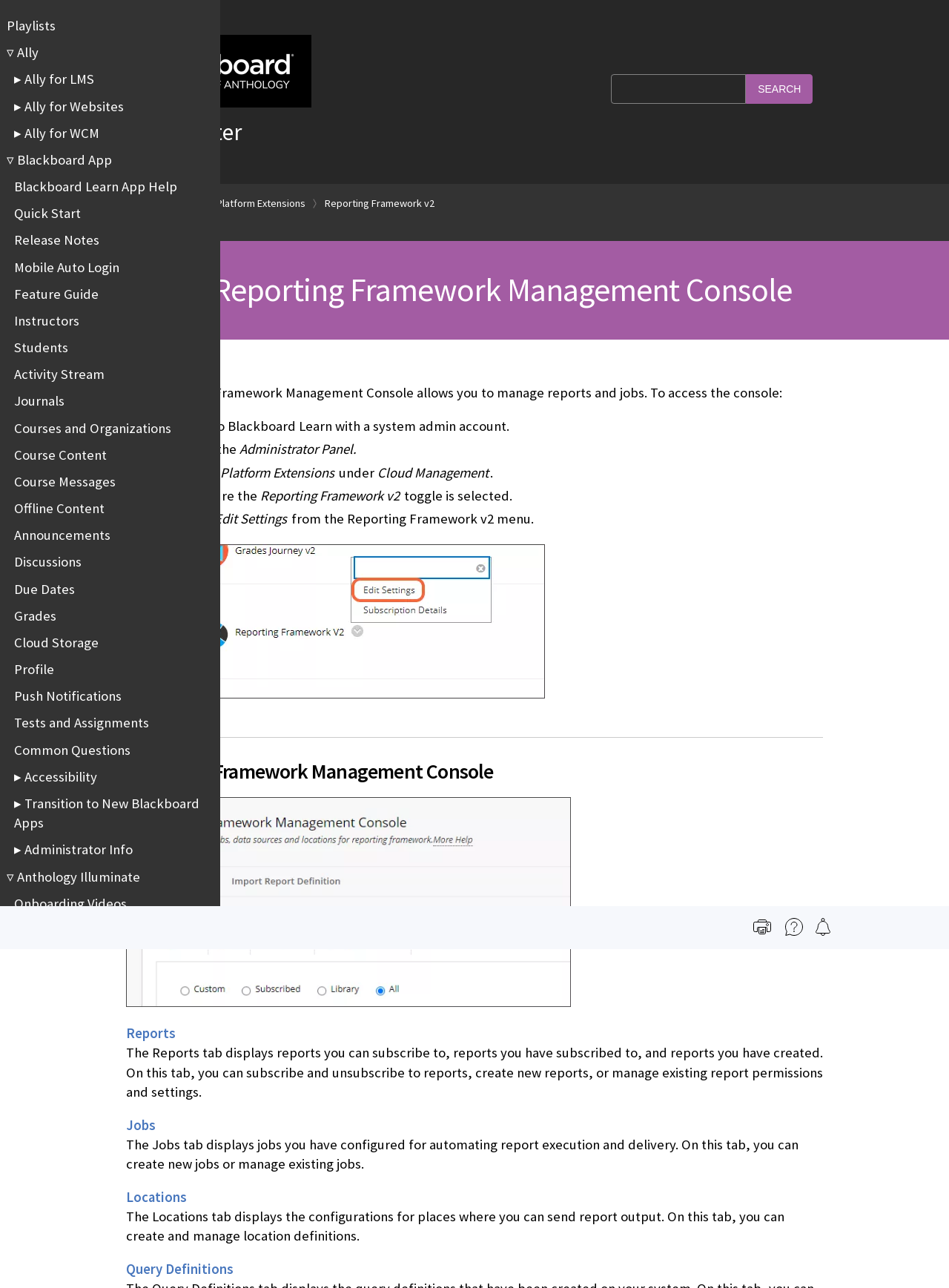Write an elaborate caption that captures the essence of the webpage.

The webpage is the Reporting Framework Management Console, which allows users to manage reports and jobs. At the top left corner, there is a link to skip to the main content. Next to it, there is an image of Blackboard, now a part of Anthology. On the top right corner, there is a help center link.

Below the top section, there is a search bar with a search query text box and a search button. The search bar is located on the top right side of the page.

Under the search bar, there is a breadcrumb navigation section that displays the current location in the platform. It shows links to Home, Platform Extensions, and Reporting Framework v2.

The main content of the page is divided into two sections. The first section explains how to access the Reporting Framework Management Console, with a heading and a list of five steps. The steps are numbered and provide instructions on how to sign in, access the Administrator Panel, and choose the Reporting Framework v2 option.

The second section is the main console area, which has three main tabs: Reports, Jobs, and Locations. Each tab has a brief description of its function. The Reports tab displays reports that can be subscribed to, created, or managed. The Jobs tab displays jobs configured for automating report execution and delivery. The Locations tab displays configurations for places where report output can be sent.

On the bottom right corner of the page, there are three links: More help, Follow this page, and Print. Each link has an accompanying icon.